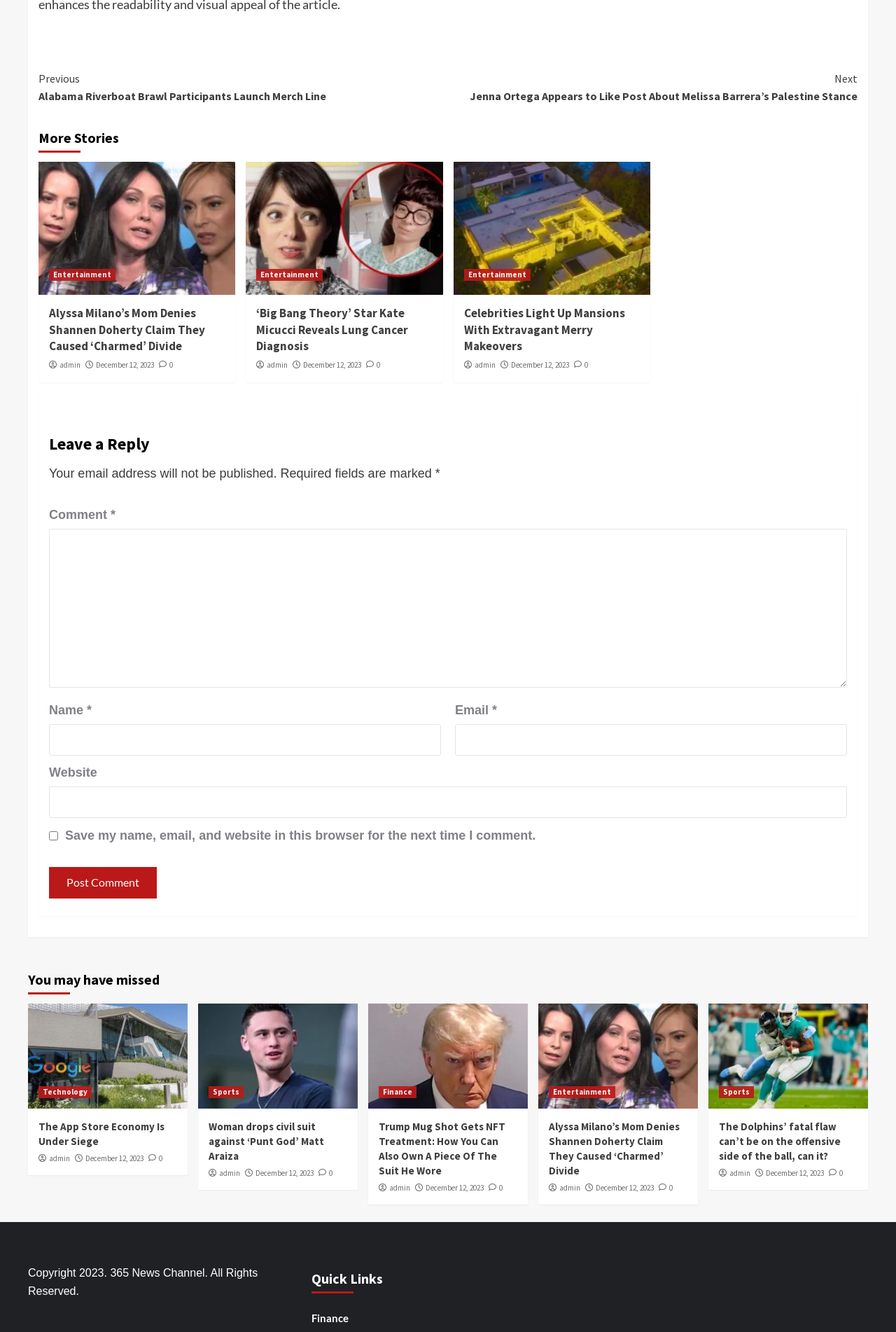Based on the element description: "name="submit" value="Post Comment"", identify the UI element and provide its bounding box coordinates. Use four float numbers between 0 and 1, [left, top, right, bottom].

[0.055, 0.651, 0.175, 0.674]